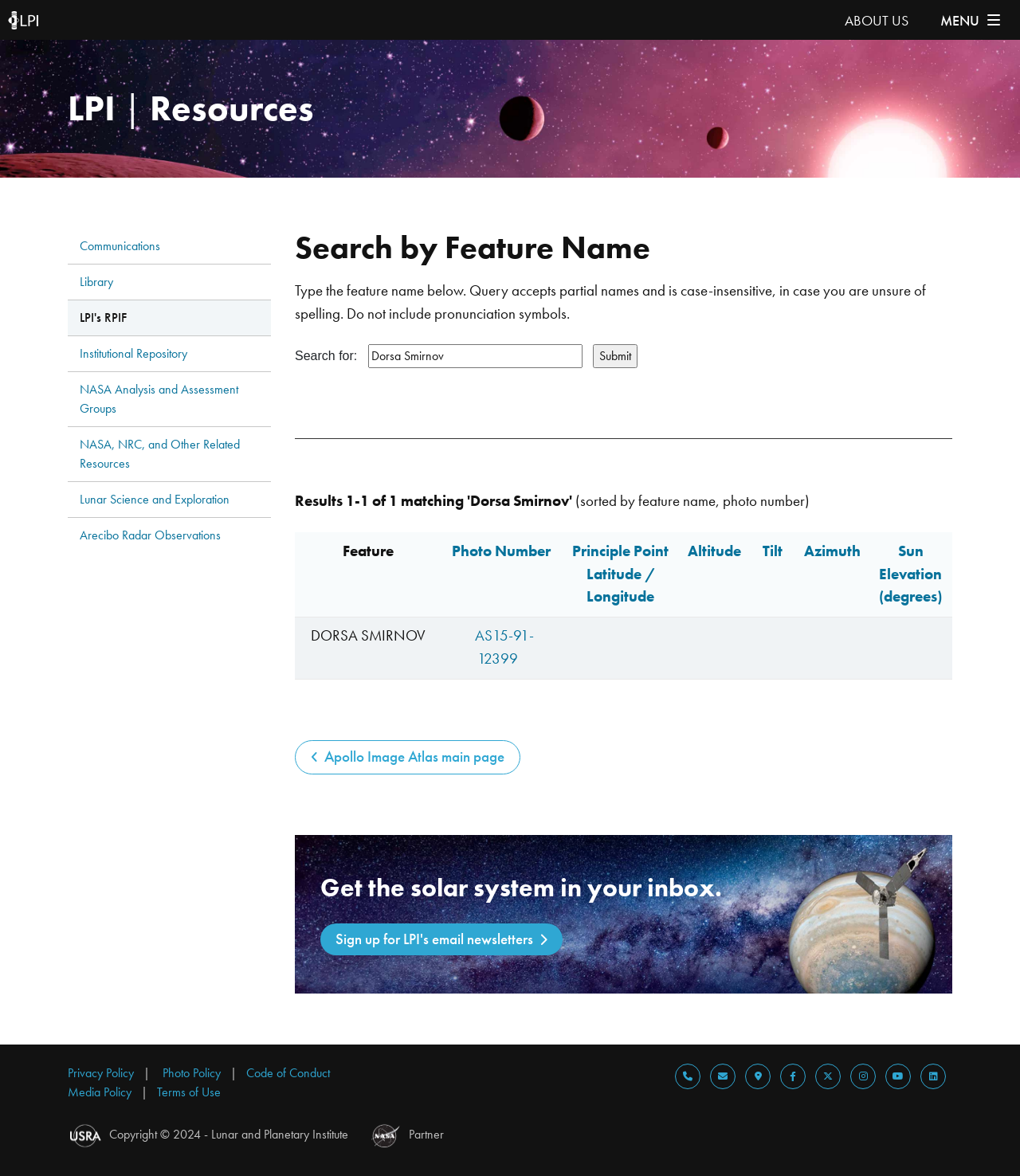Determine the bounding box coordinates of the clickable element to achieve the following action: 'Submit the search query'. Provide the coordinates as four float values between 0 and 1, formatted as [left, top, right, bottom].

[0.581, 0.293, 0.625, 0.313]